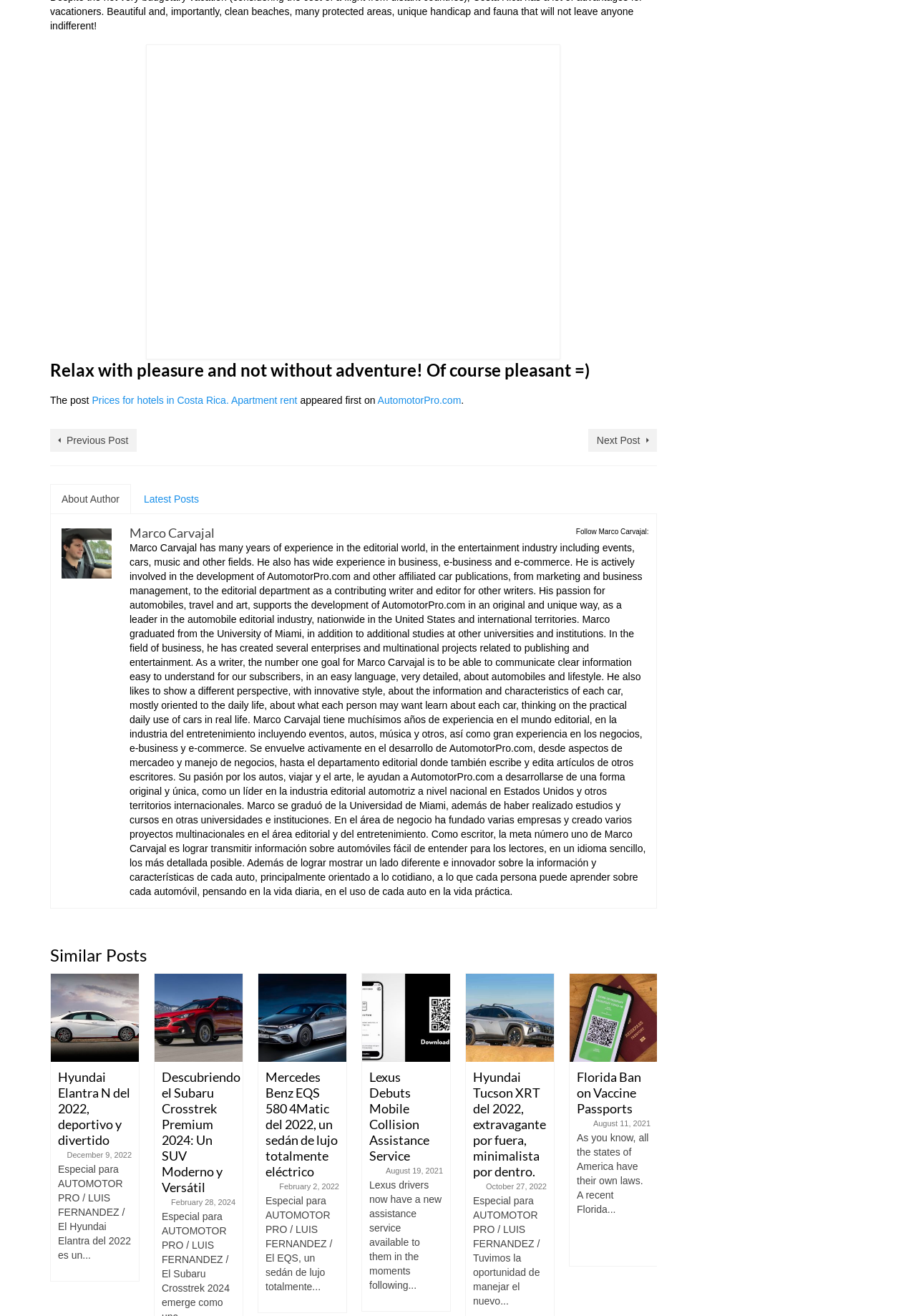Please determine the bounding box coordinates of the element to click in order to execute the following instruction: "read the blog". The coordinates should be four float numbers between 0 and 1, specified as [left, top, right, bottom].

None